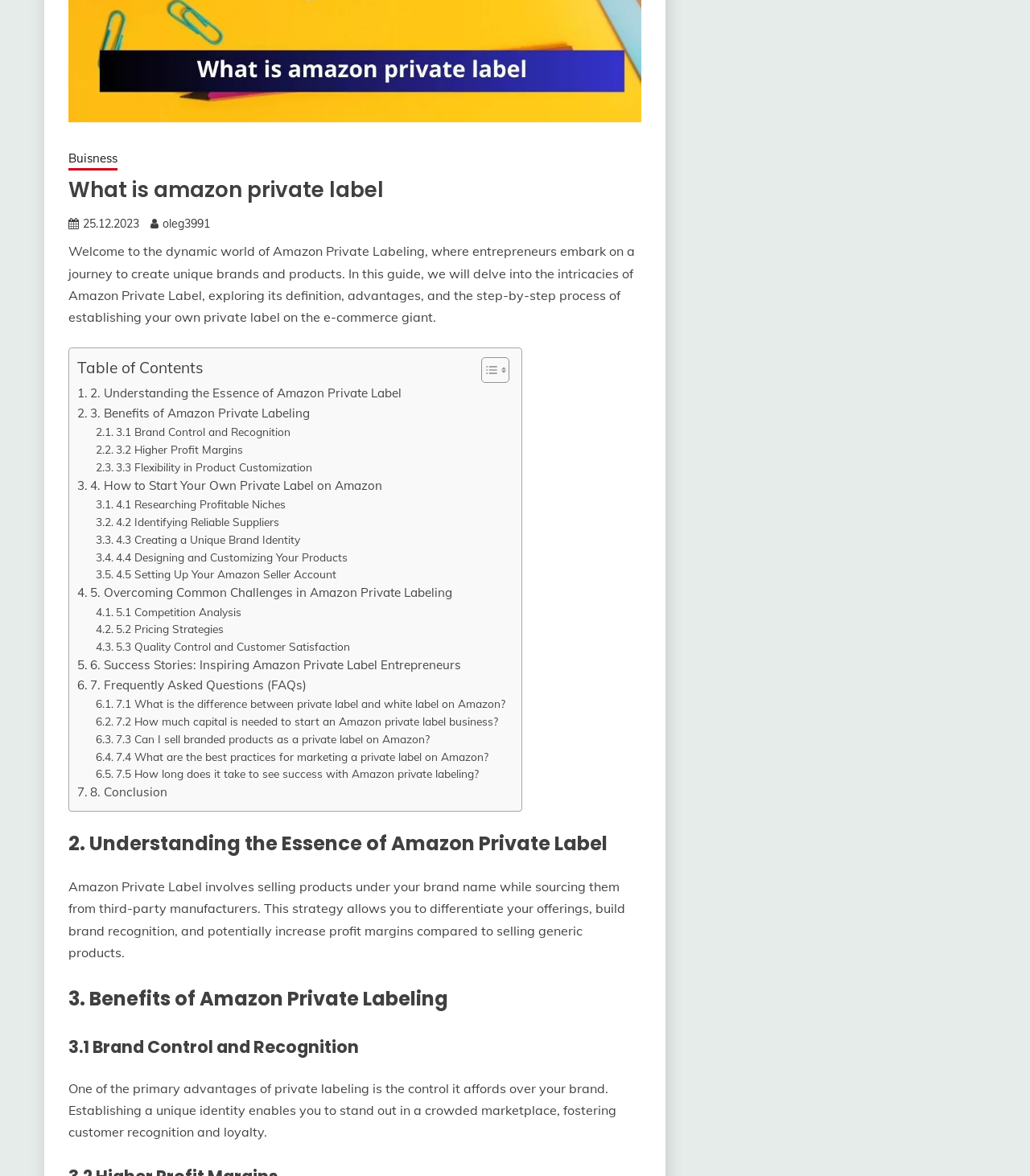Given the element description, predict the bounding box coordinates in the format (top-left x, top-left y, bottom-right x, bottom-right y). Make sure all values are between 0 and 1. Here is the element description: 8. Conclusion

[0.075, 0.666, 0.163, 0.682]